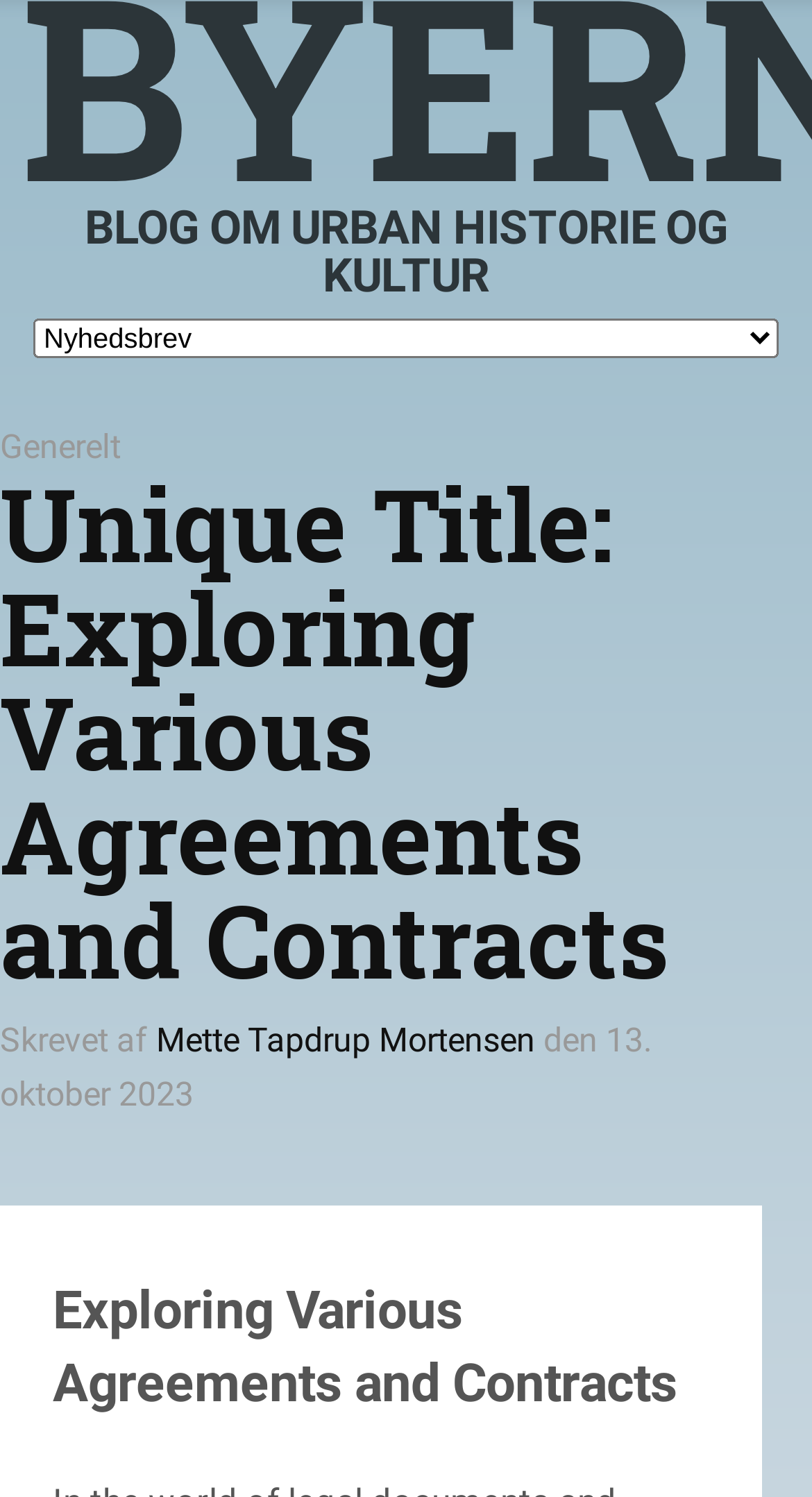Determine the bounding box coordinates for the HTML element mentioned in the following description: "Mette Tapdrup Mortensen". The coordinates should be a list of four floats ranging from 0 to 1, represented as [left, top, right, bottom].

[0.192, 0.682, 0.659, 0.708]